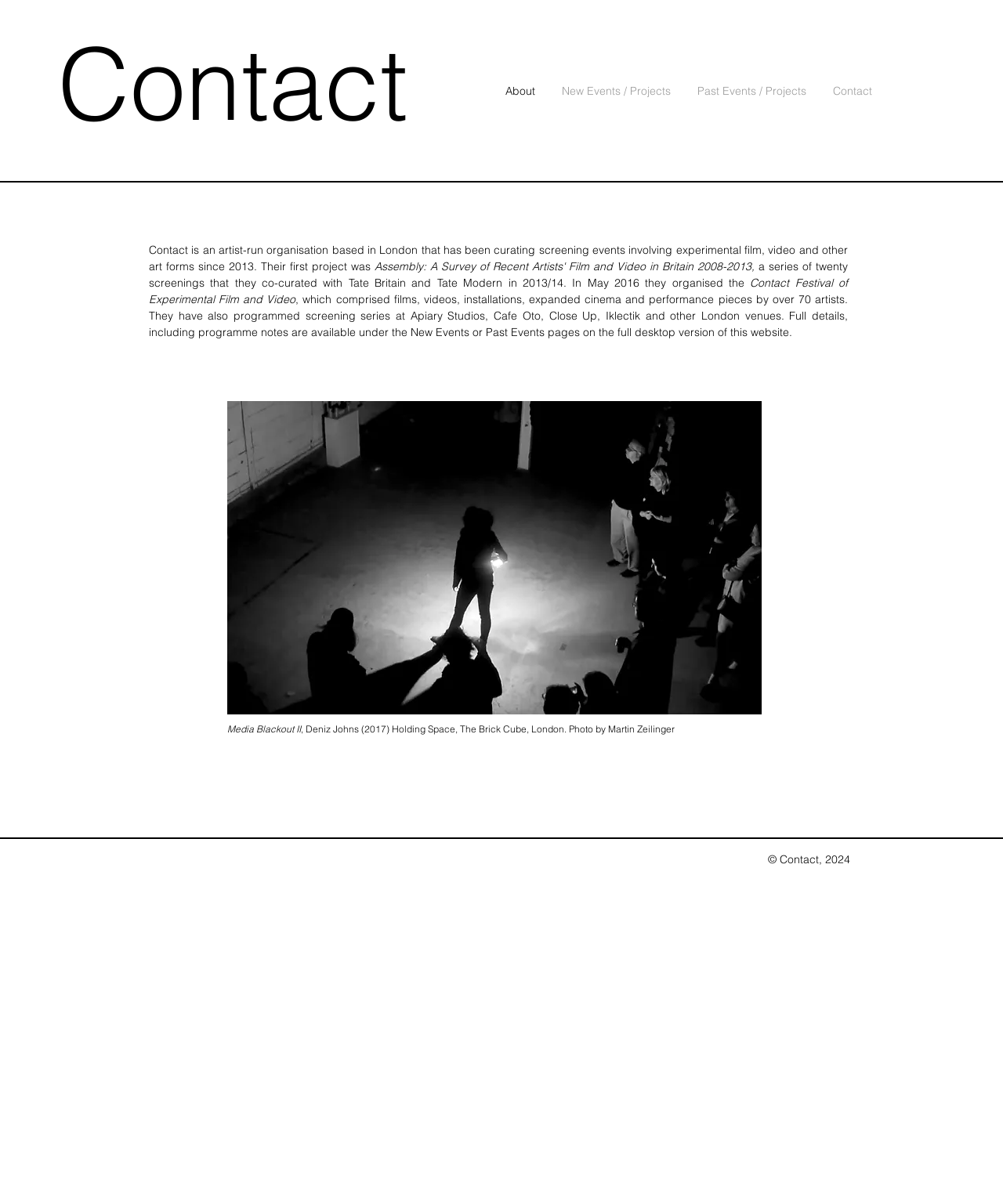From the webpage screenshot, predict the bounding box of the UI element that matches this description: "Contact".

[0.817, 0.063, 0.883, 0.088]